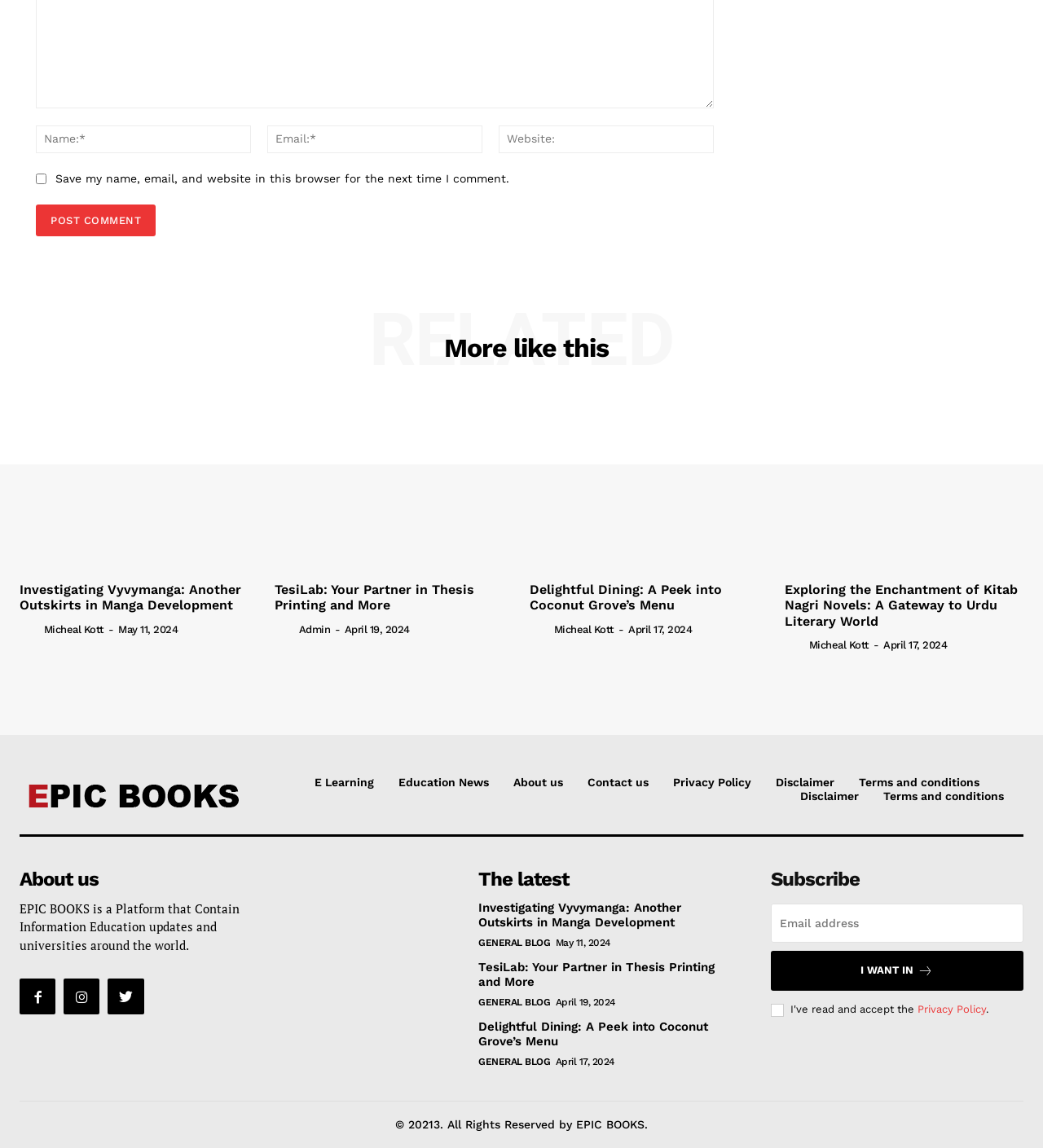Please locate the bounding box coordinates of the element that should be clicked to achieve the given instruction: "Subscribe with your email".

[0.739, 0.787, 0.981, 0.821]